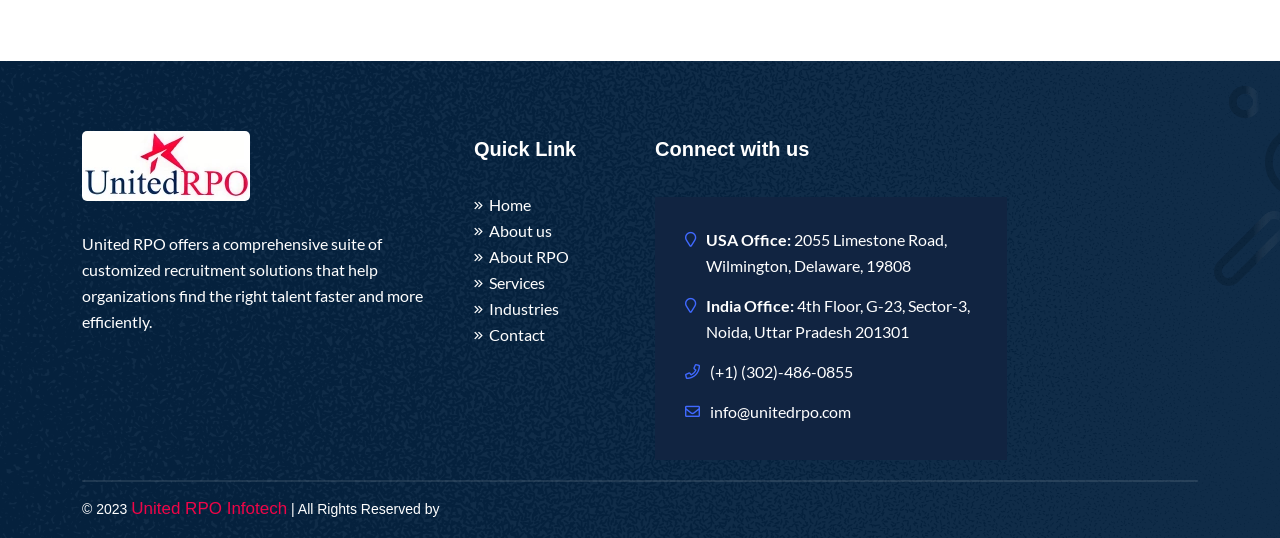Show me the bounding box coordinates of the clickable region to achieve the task as per the instruction: "Email United RPO".

[0.555, 0.746, 0.665, 0.782]